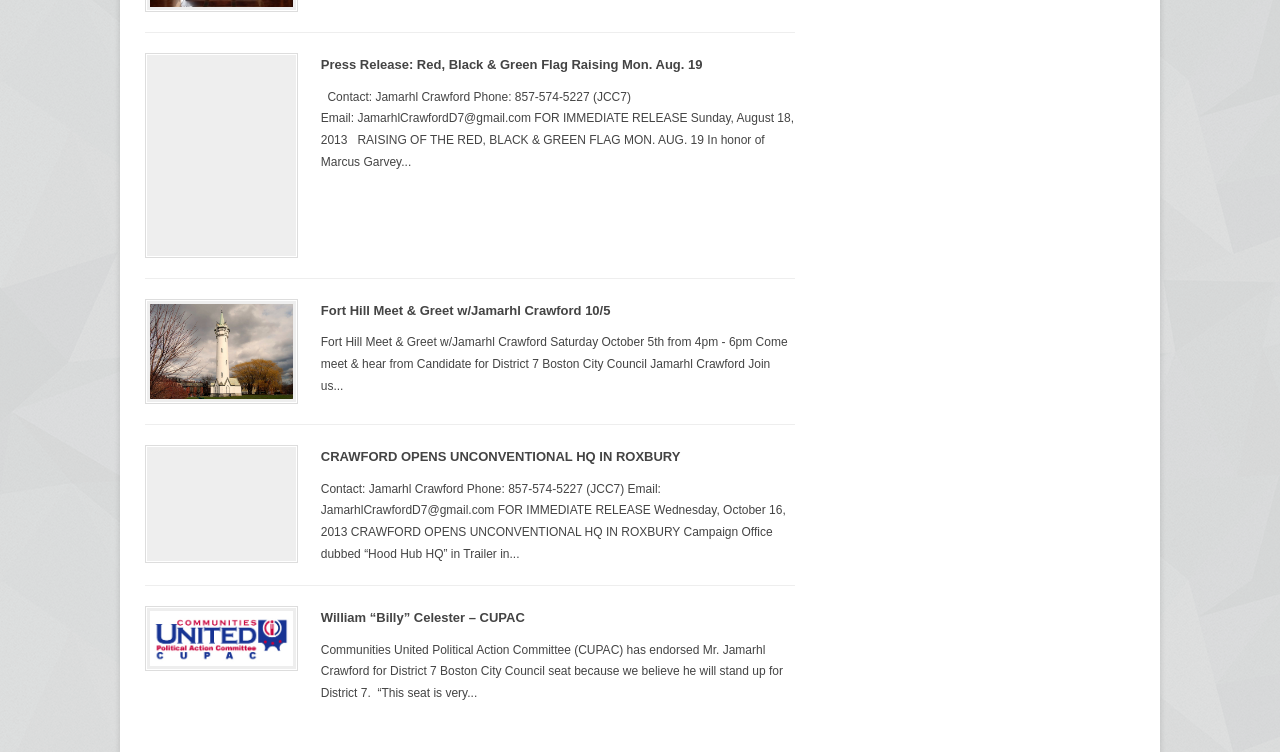What is the date of the Fort Hill Meet & Greet event?
Please provide a comprehensive answer to the question based on the webpage screenshot.

I looked at the second 'article' element [73] and found a 'StaticText' element [280] with the text 'Saturday October 5th from 4pm - 6pm', which indicates the date of the Fort Hill Meet & Greet event.